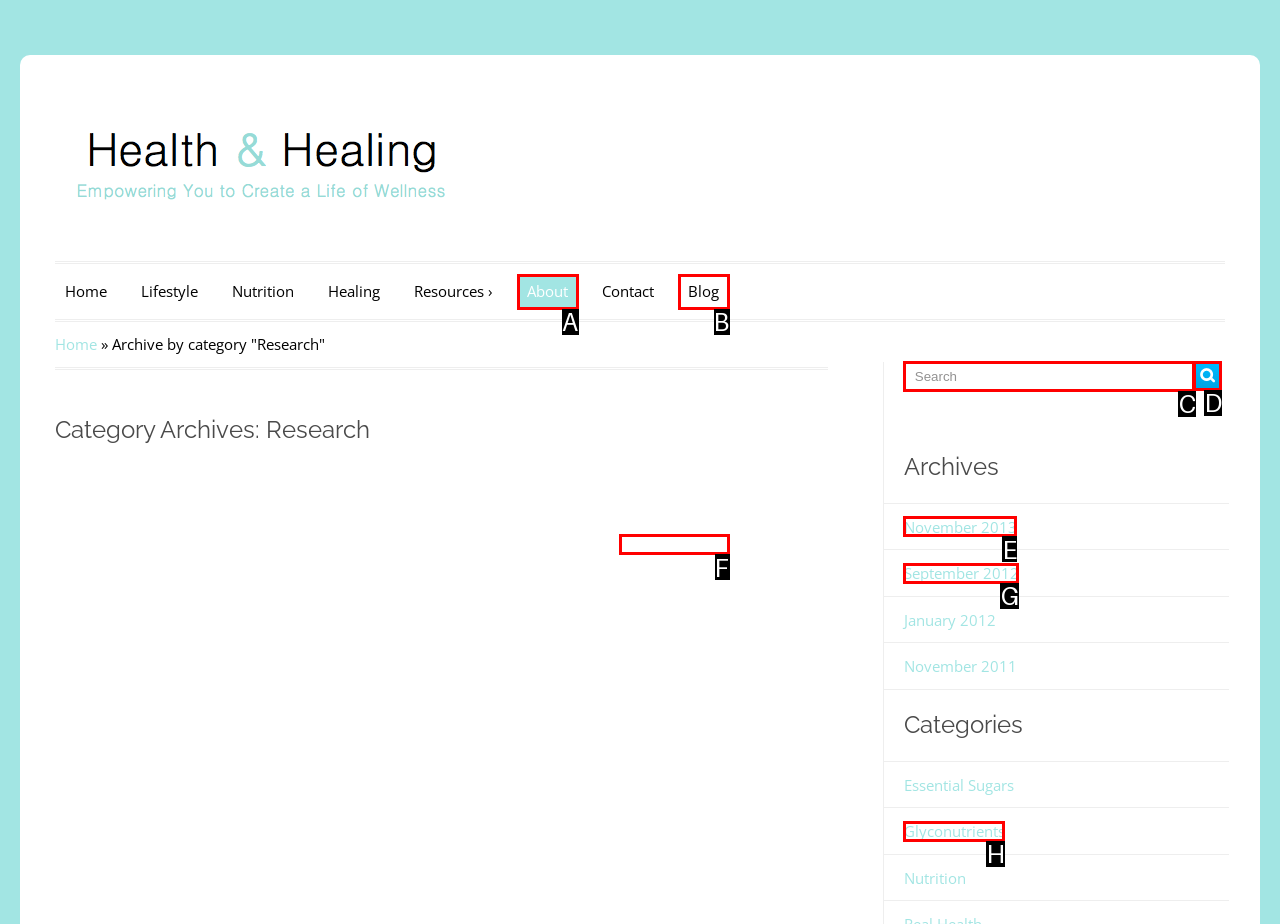Which UI element matches this description: September 2012?
Reply with the letter of the correct option directly.

G